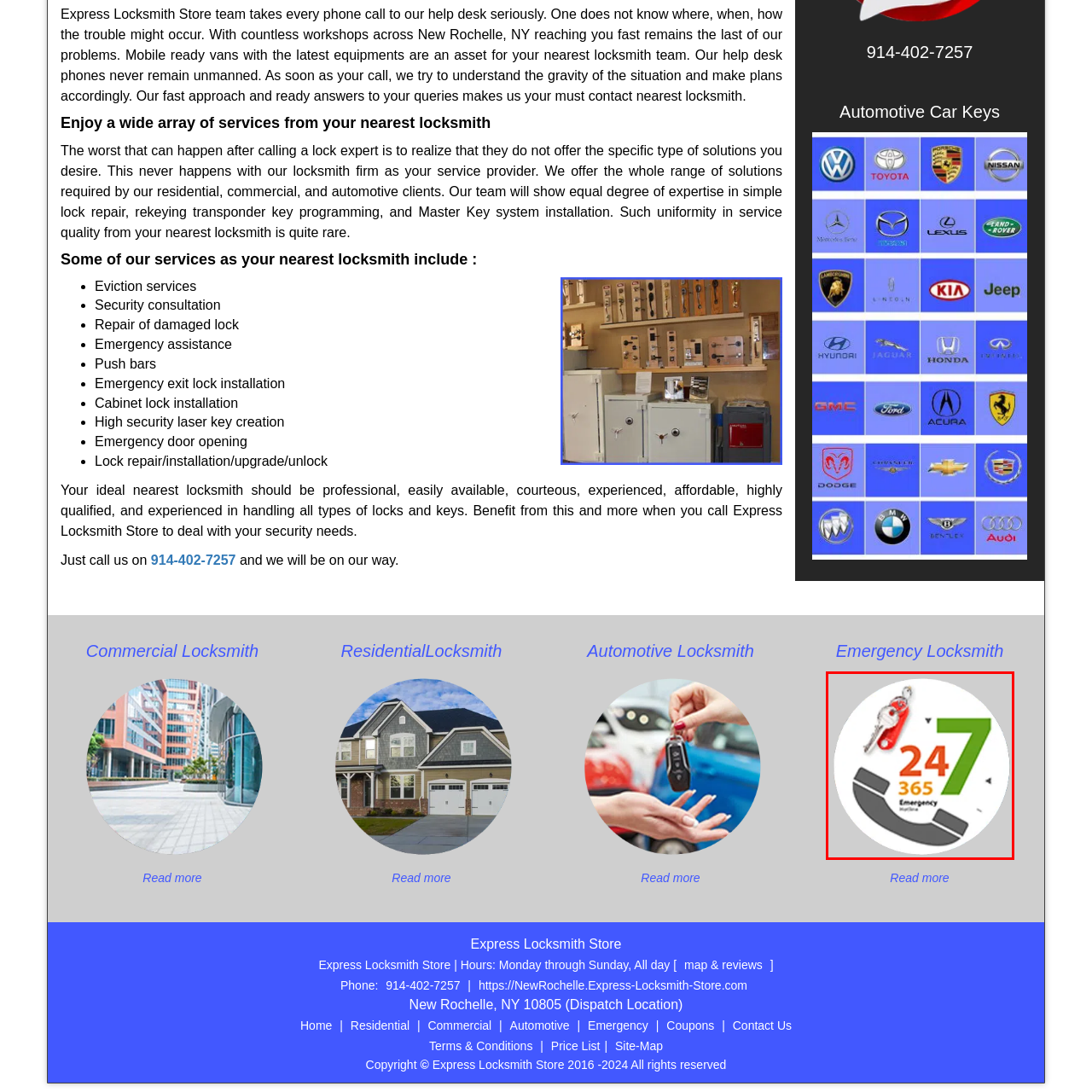What is the significance of '365' in the design?
Direct your attention to the highlighted area in the red bounding box of the image and provide a detailed response to the question.

The inclusion of '365' underlines the fact that the Express Locksmith Store provides service every day of the year, reassuring customers of support throughout the year.